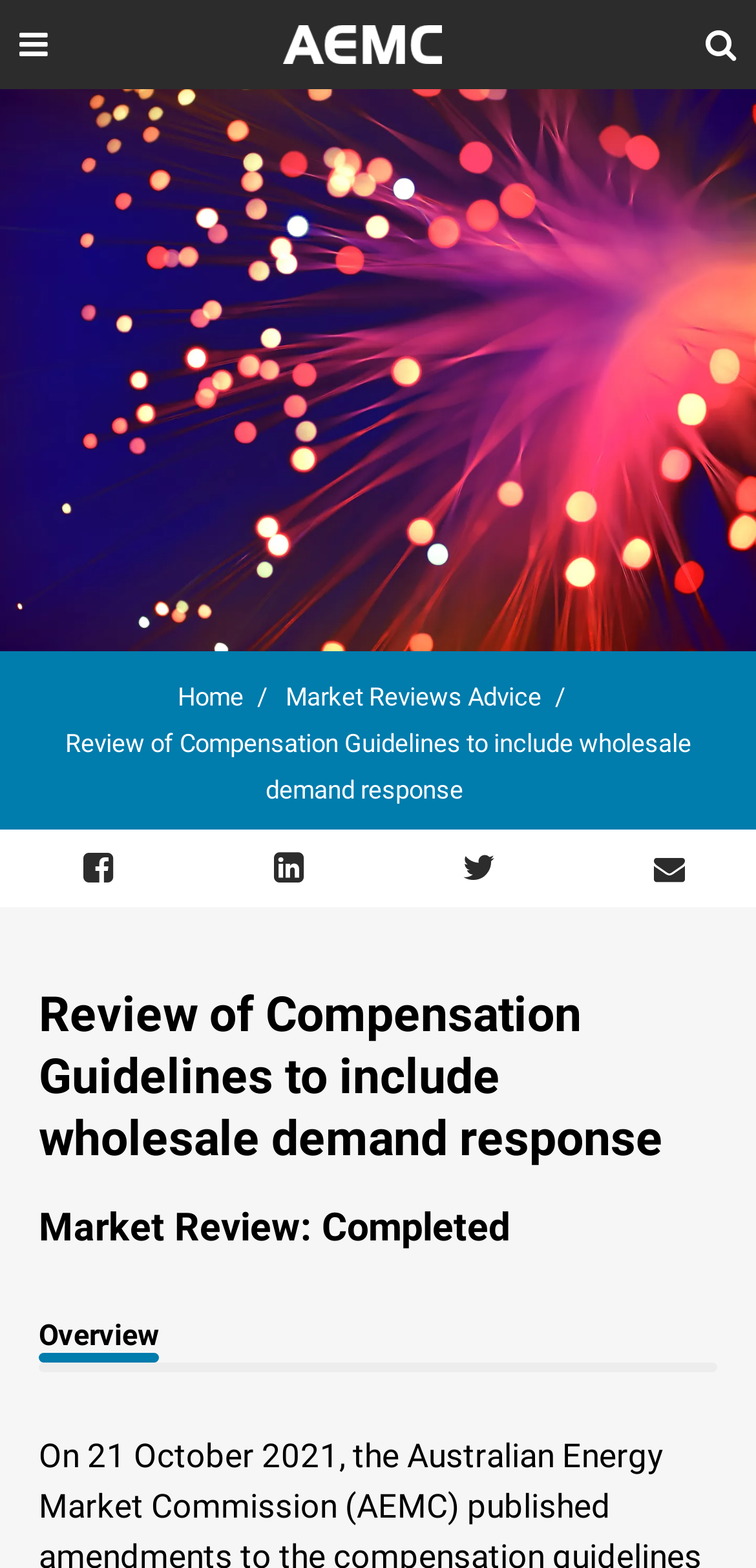What is the logo of the website?
We need a detailed and exhaustive answer to the question. Please elaborate.

I found the logo by looking at the top-left corner of the webpage, where I saw a link with the text 'AEMC Logo AEMC' and an image with the description 'AEMC Logo'.